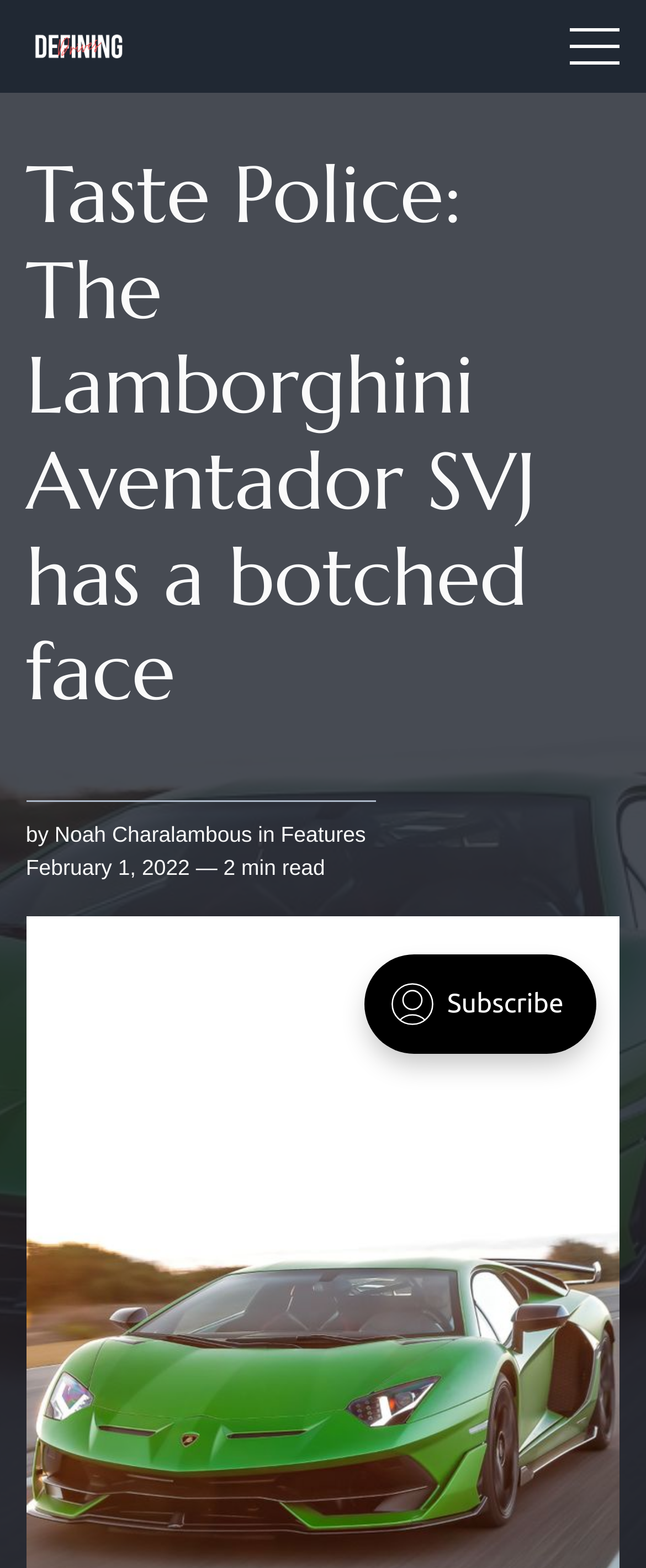What is the date of publication of this article?
Can you give a detailed and elaborate answer to the question?

The webpage content includes a section that mentions the date of publication, which is February 1, 2022. This suggests that the article was published on this specific date.